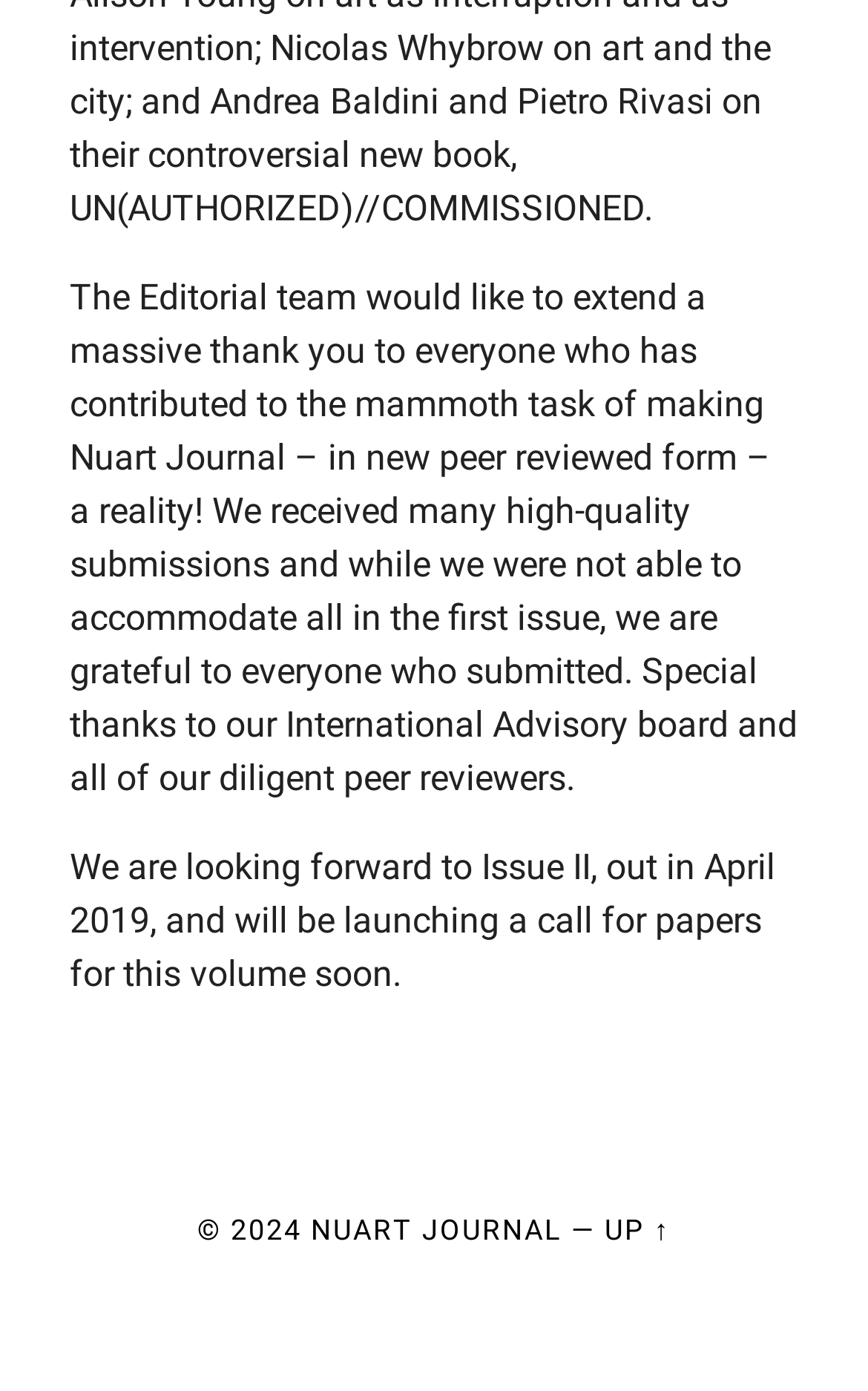Using the description "Up ↑", locate and provide the bounding box of the UI element.

[0.697, 0.872, 0.772, 0.896]